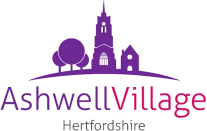What are the prominent elements in the logo design?
Can you provide an in-depth and detailed response to the question?

The logo design prominently showcases iconic elements such as a church tower and stylized trees, set against a curved landscape, which are the prominent features of the logo.